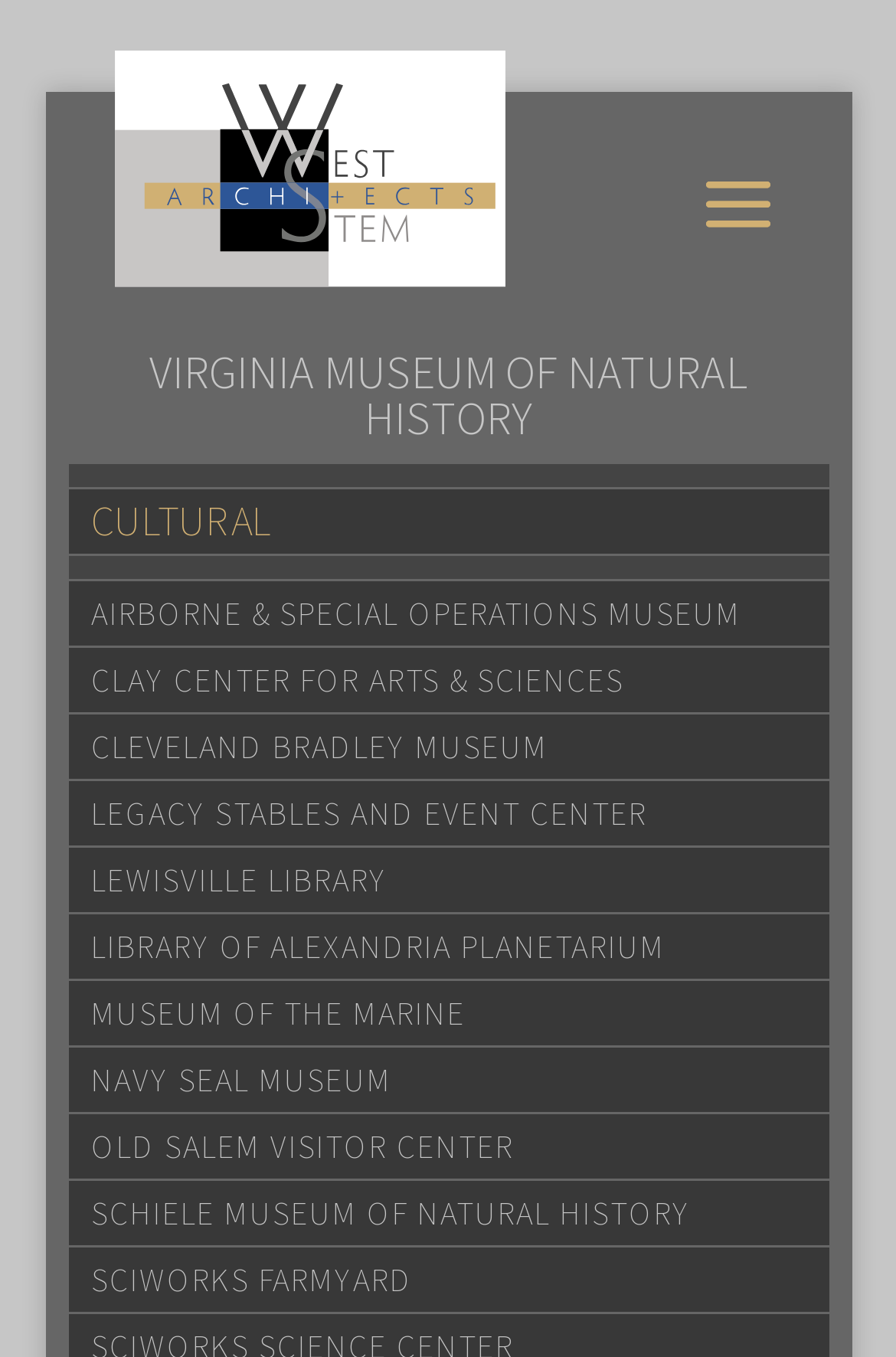Explain the webpage's layout and main content in detail.

The webpage appears to be a museum's website, specifically the Virginia Museum of Natural History. At the top, there is a logo or image of "West & Stem Architecture" accompanied by a link with the same name. Below this, there is a search bar with a label "Search for:".

The main heading "VIRGINIA MUSEUM OF NATURAL HISTORY" is prominently displayed in the middle of the page. Below this, there is a subheading "CULTURAL" followed by a list of 11 links to various museums and cultural institutions, including the Airborne & Special Operations Museum, Clay Center for Arts & Sciences, and the Schiele Museum of Natural History, among others. These links are arranged in a vertical column, taking up most of the page's content area.